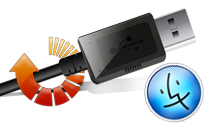Please answer the following question using a single word or phrase: What type of devices can the software recover data from?

Pen drives, memory cards, mobile phones